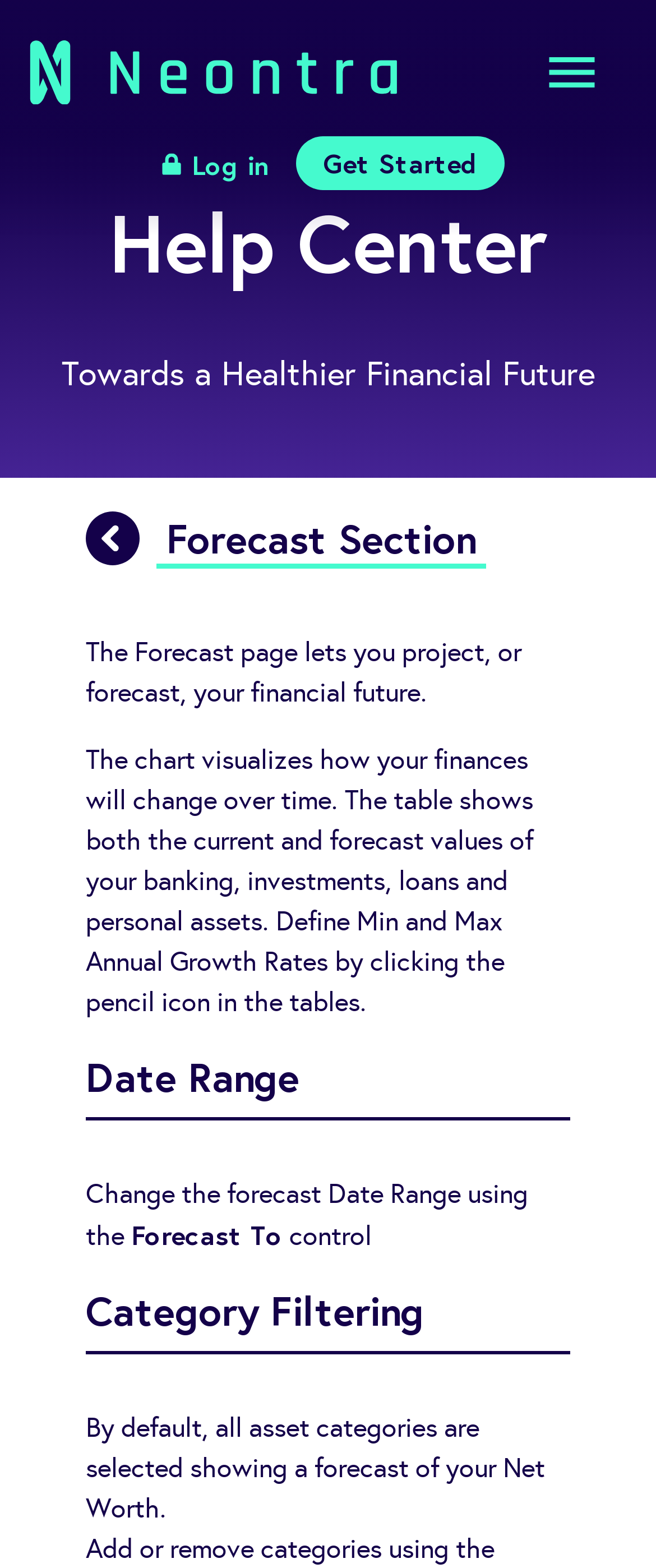Based on the element description Download, identify the bounding box coordinates for the UI element. The coordinates should be in the format (top-left x, top-left y, bottom-right x, bottom-right y) and within the 0 to 1 range.

[0.241, 0.185, 0.474, 0.214]